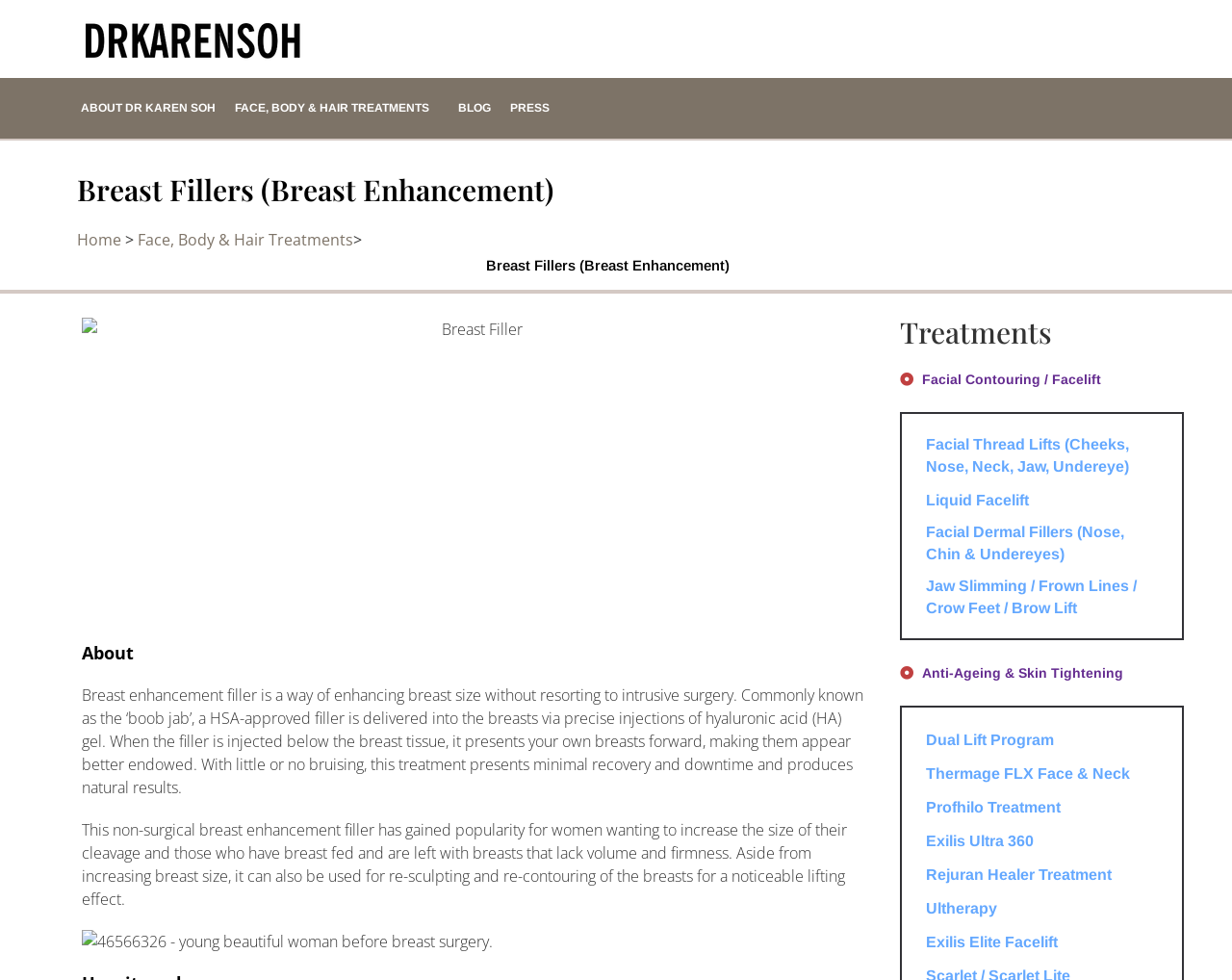Provide a thorough and detailed response to the question by examining the image: 
What is the treatment process for breast enhancement filler?

The webpage explains that the treatment process involves injecting HSA-approved filler into the breasts via precise injections of hyaluronic acid (HA) gel, which presents the breasts forward, making them appear better endowed.